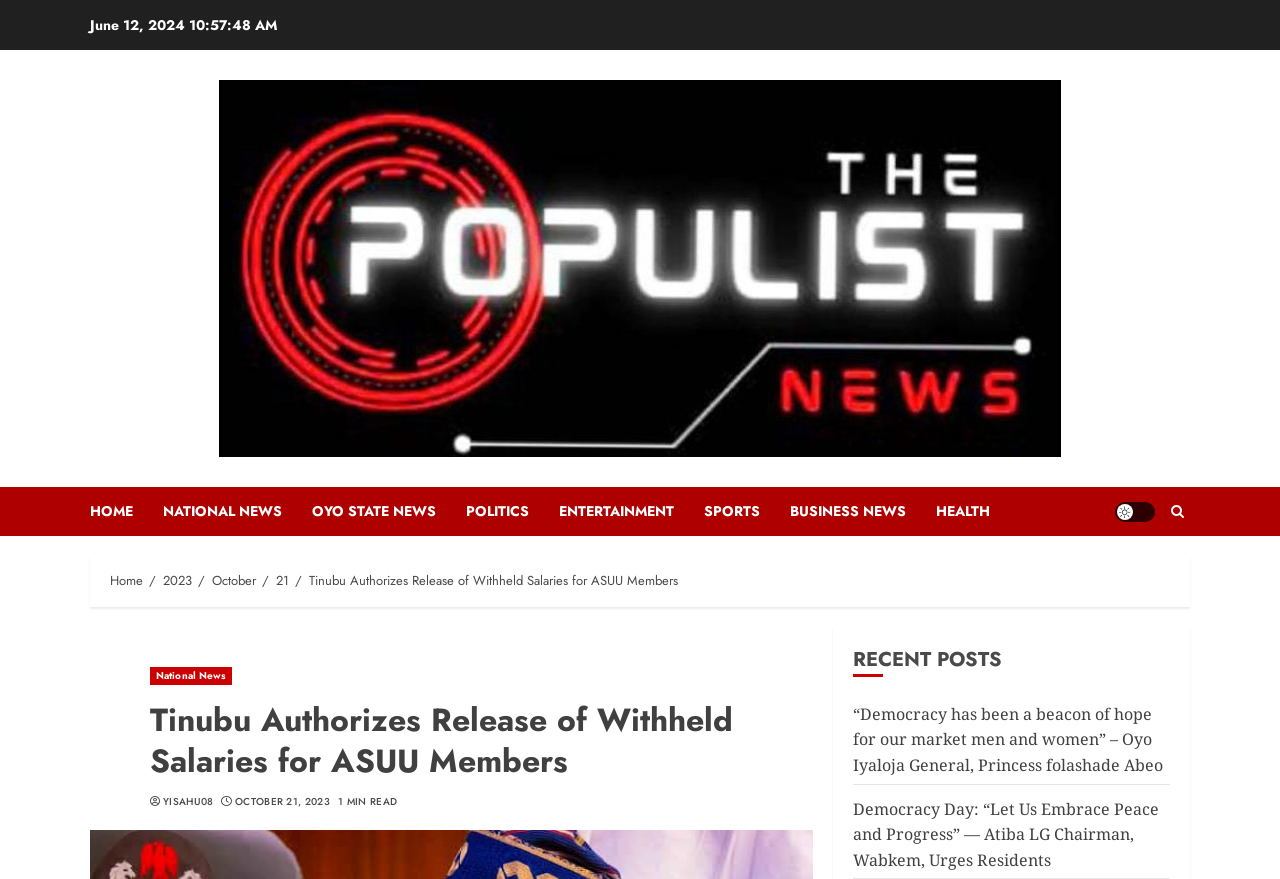Consider the image and give a detailed and elaborate answer to the question: 
How many recent posts are shown?

I counted the number of recent posts by looking at the section with the heading 'RECENT POSTS'. There are 2 links shown, namely '“Democracy has been a beacon of hope for our market men and women” – Oyo Iyaloja General, Princess folashade Abeo' and 'Democracy Day: “Let Us Embrace Peace and Progress” — Atiba LG Chairman, Wabkem, Urges Residents'.